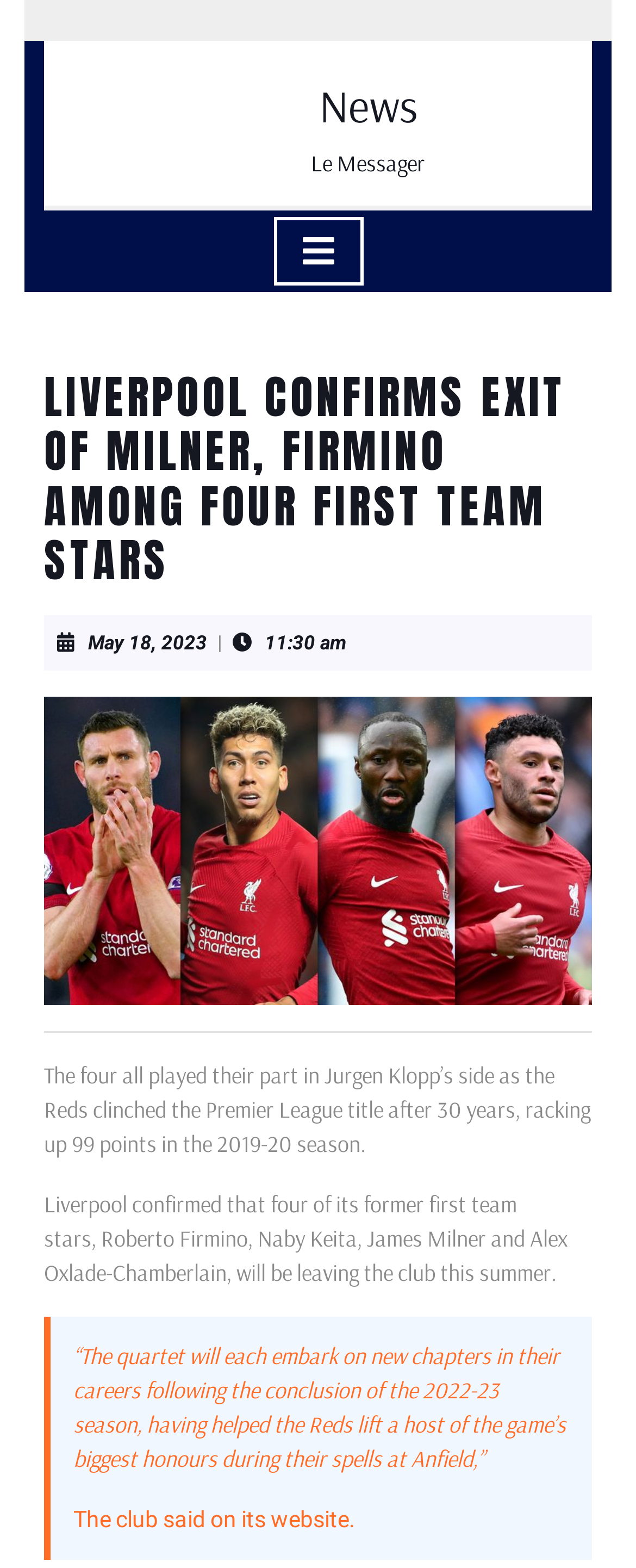How many points did Liverpool rack up in the 2019-20 season?
Answer with a single word or phrase by referring to the visual content.

99